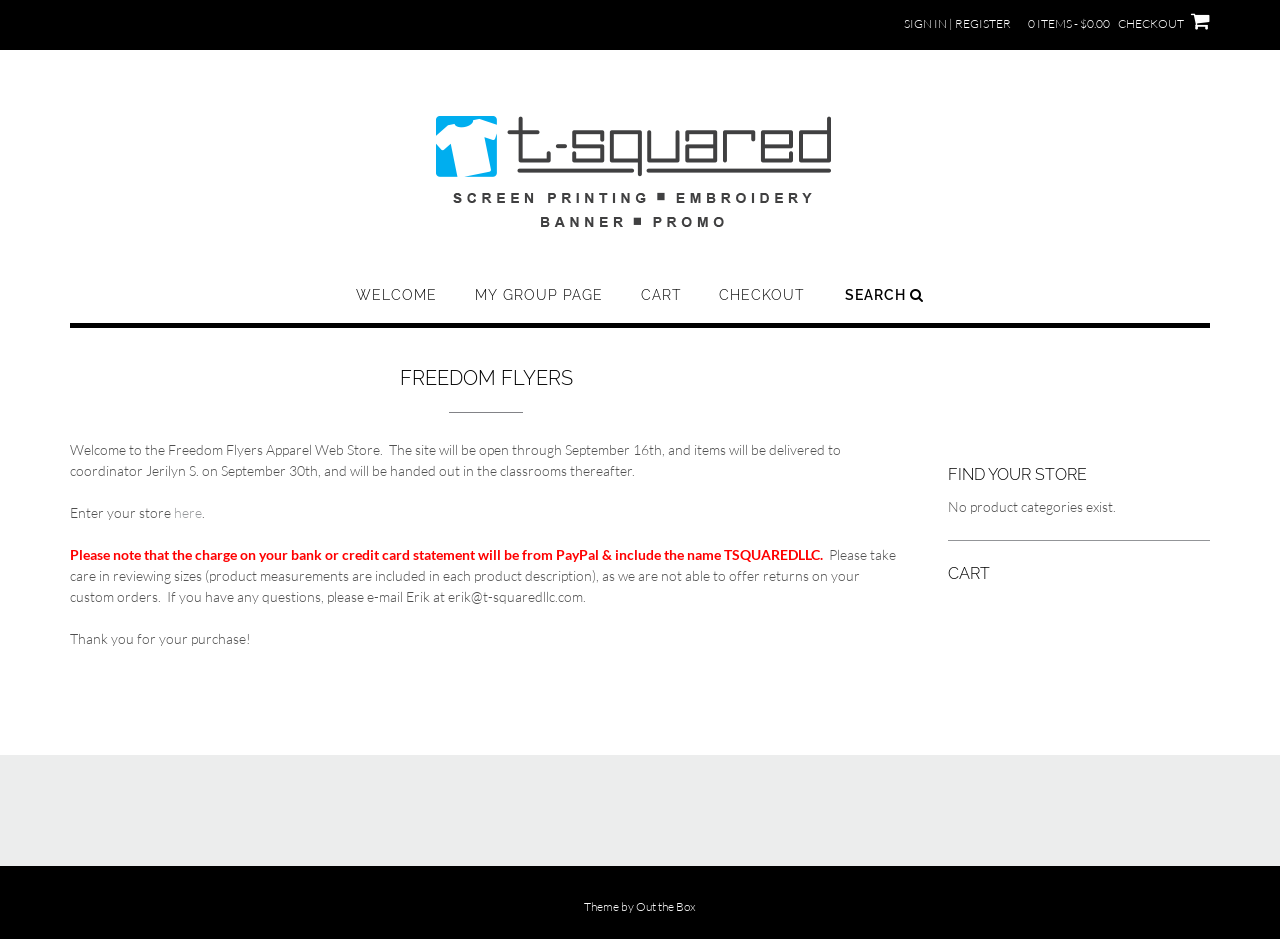What is the email address for questions about orders?
Using the image, give a concise answer in the form of a single word or short phrase.

erik@t-squaredllc.com